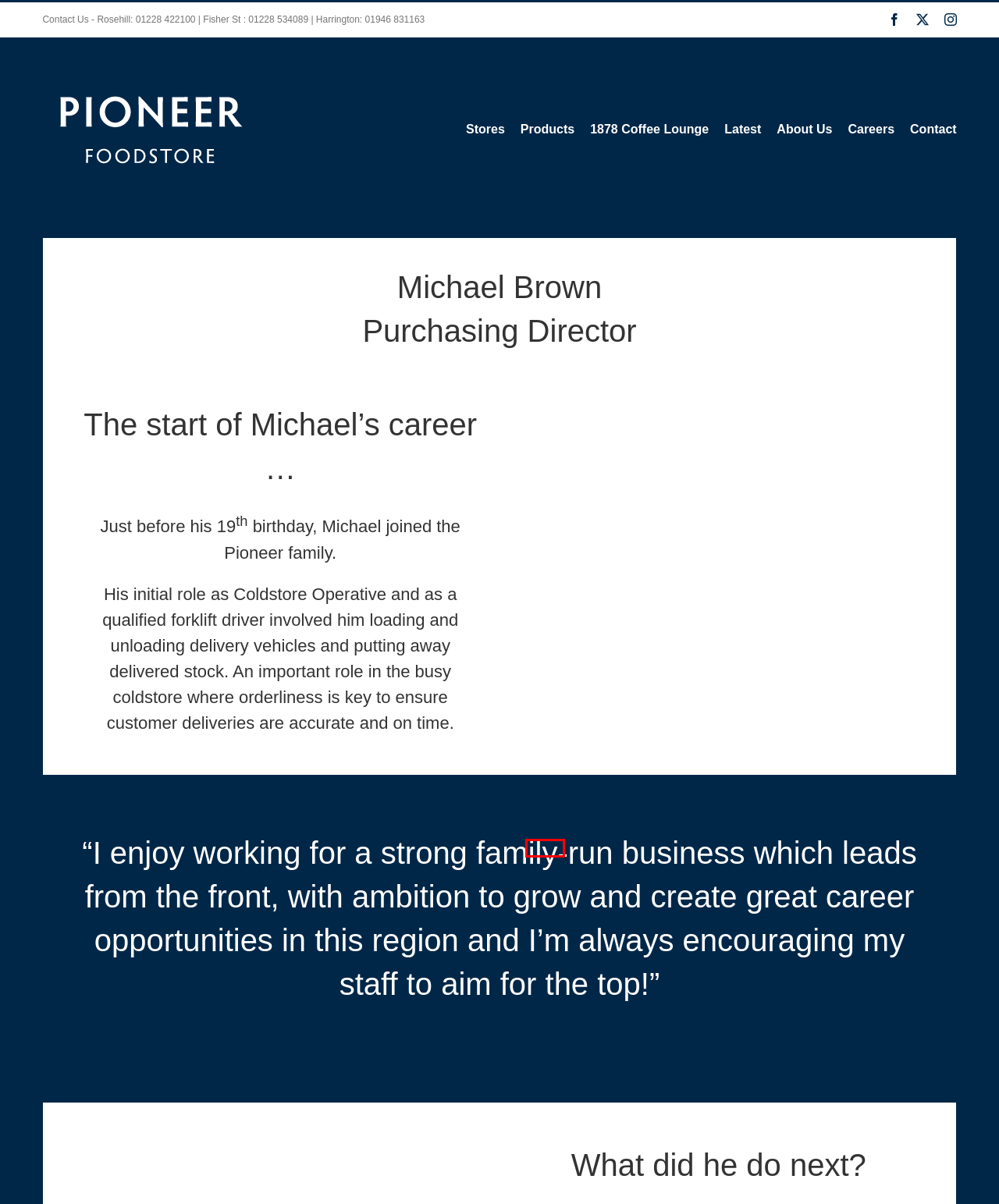Given a screenshot of a webpage featuring a red bounding box, identify the best matching webpage description for the new page after the element within the red box is clicked. Here are the options:
A. Pioneer Foodstore | Butchery | Bakery | Local produce | Carlisle Cumbria
B. T&Cs - Pioneer Foodstore
C. John Nee - Factory Manager - Pioneer Foodstore
D. Amy Brown – Replenishment Planner - Pioneer Foodstore
E. VK | 登录
F. Pioneer Foods
G. Paul Atkinson Area Sales Manager - Pioneer Foodstore
H. Pioneer Foodstore | 1878 Coffee Lounge | Rosehill, Carlisle

B